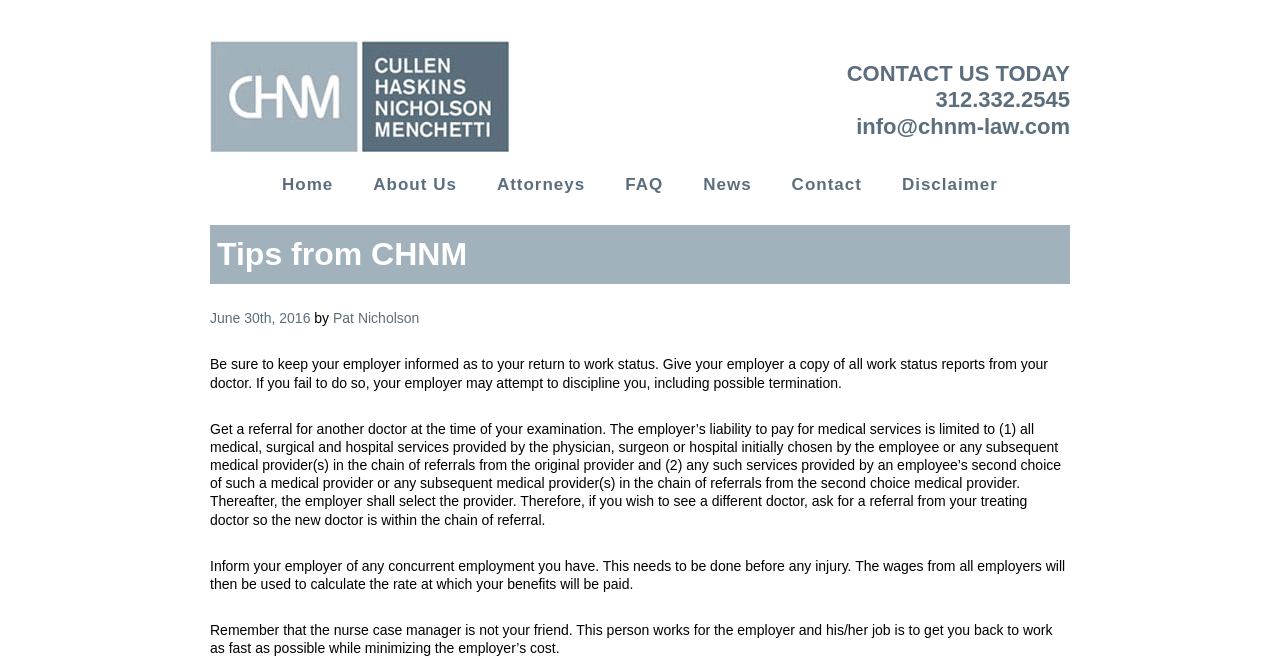Identify the bounding box coordinates of the specific part of the webpage to click to complete this instruction: "Read the article posted on June 30th, 2016".

[0.164, 0.462, 0.246, 0.486]